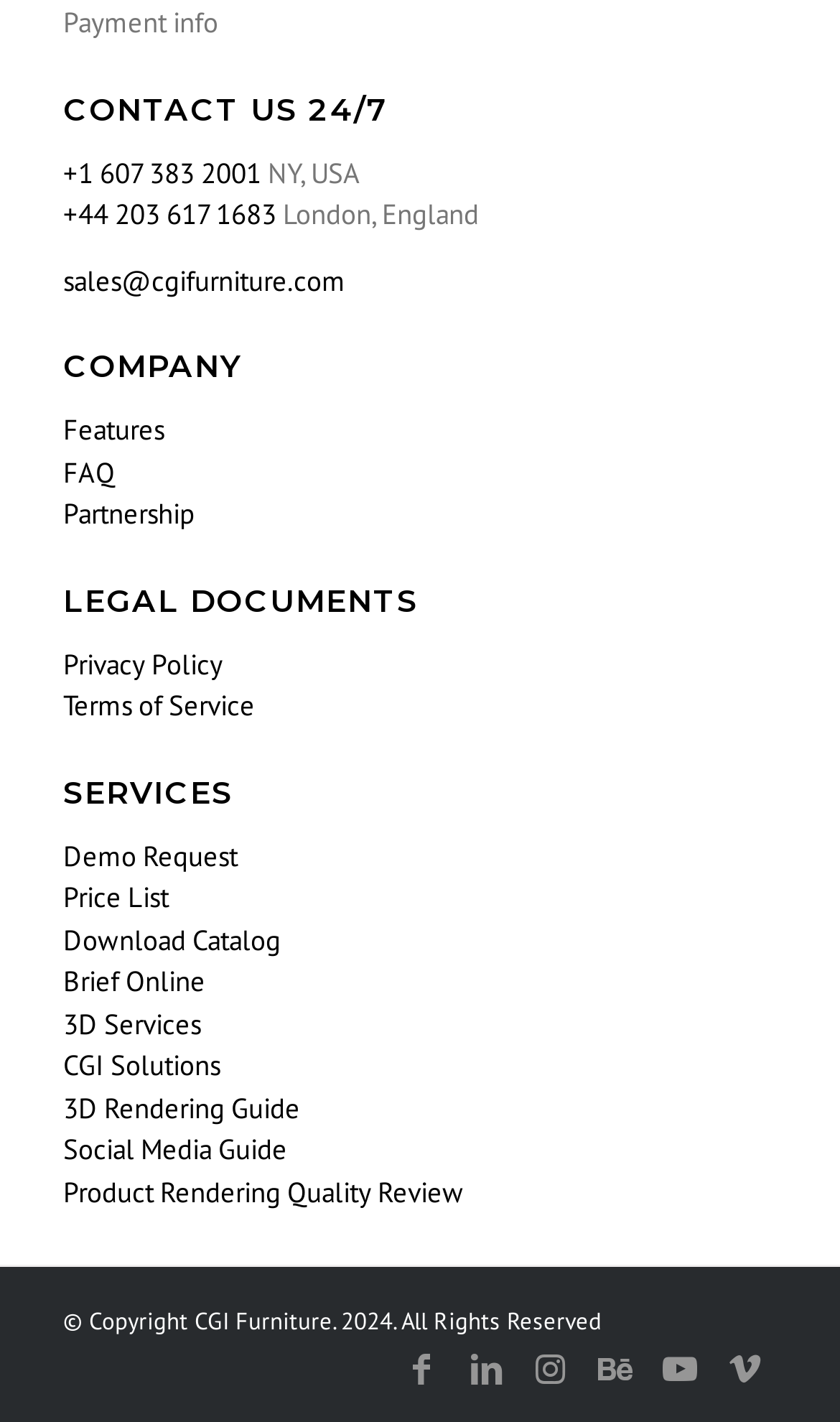Find the bounding box coordinates of the clickable region needed to perform the following instruction: "View privacy policy". The coordinates should be provided as four float numbers between 0 and 1, i.e., [left, top, right, bottom].

[0.075, 0.454, 0.265, 0.479]